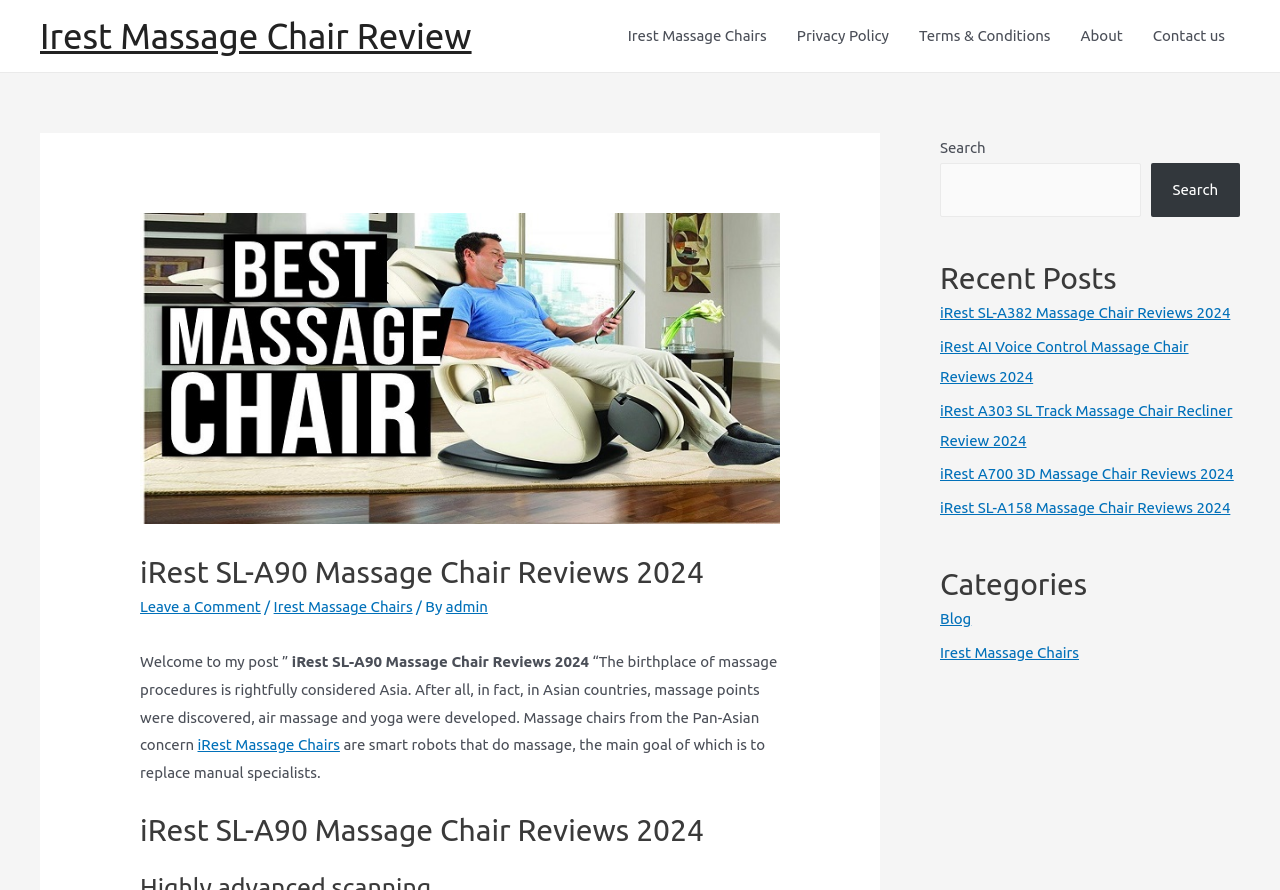Highlight the bounding box coordinates of the element that should be clicked to carry out the following instruction: "Leave a comment". The coordinates must be given as four float numbers ranging from 0 to 1, i.e., [left, top, right, bottom].

[0.109, 0.672, 0.204, 0.691]